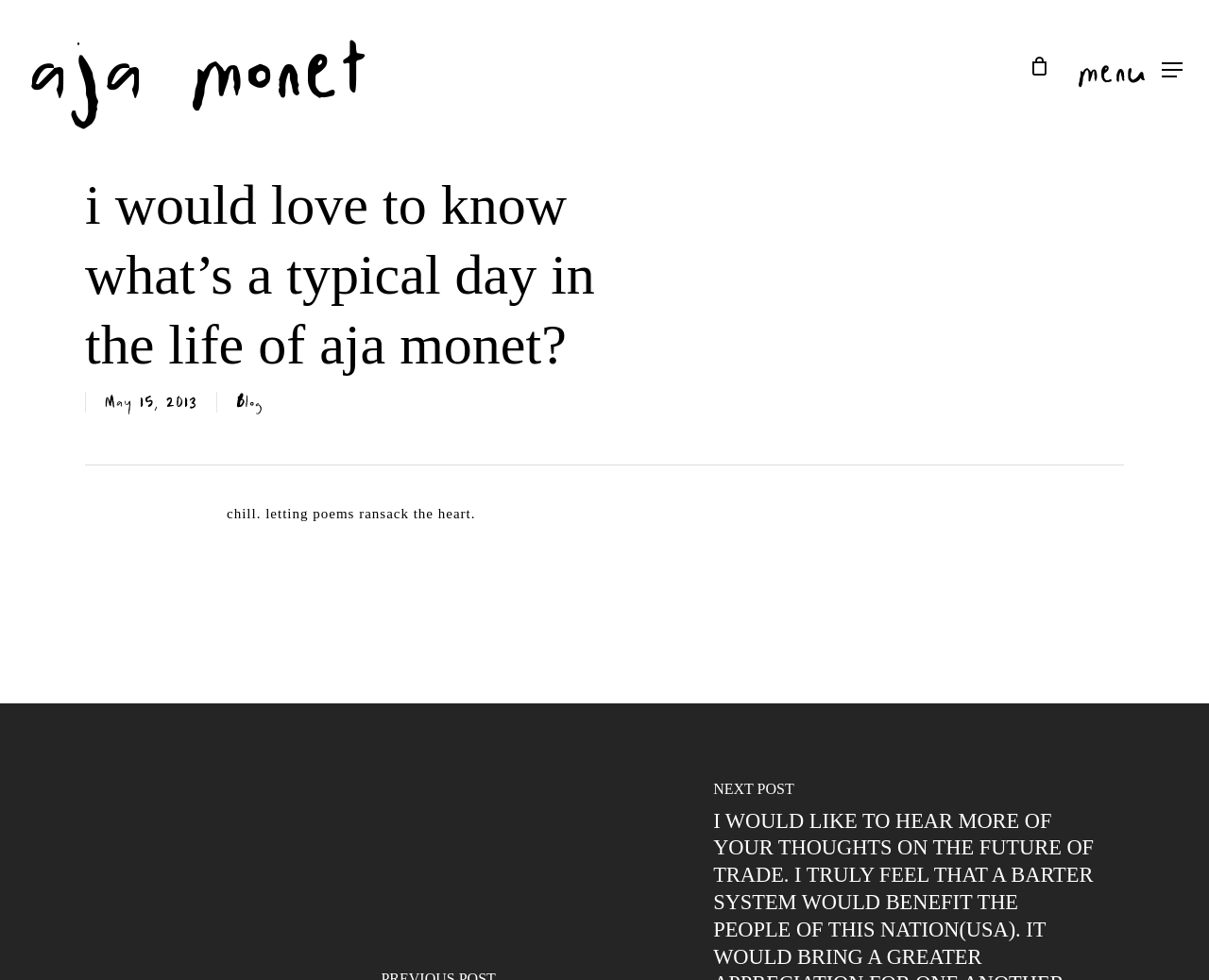Please answer the following question using a single word or phrase: 
What is the name of the person being referred to?

Aja Monet